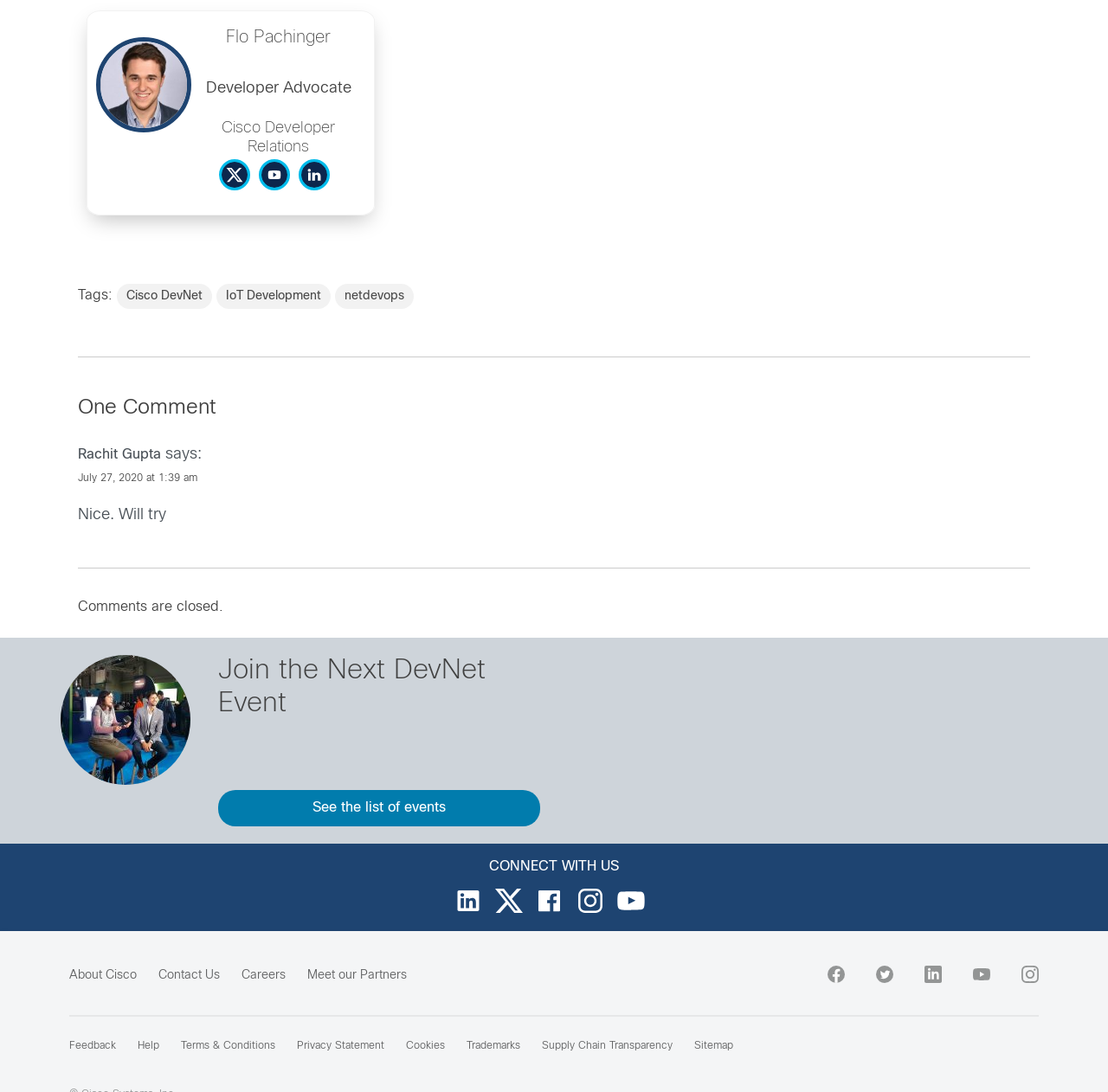Please provide the bounding box coordinates for the element that needs to be clicked to perform the following instruction: "Read the article". The coordinates should be given as four float numbers between 0 and 1, i.e., [left, top, right, bottom].

[0.07, 0.399, 0.93, 0.52]